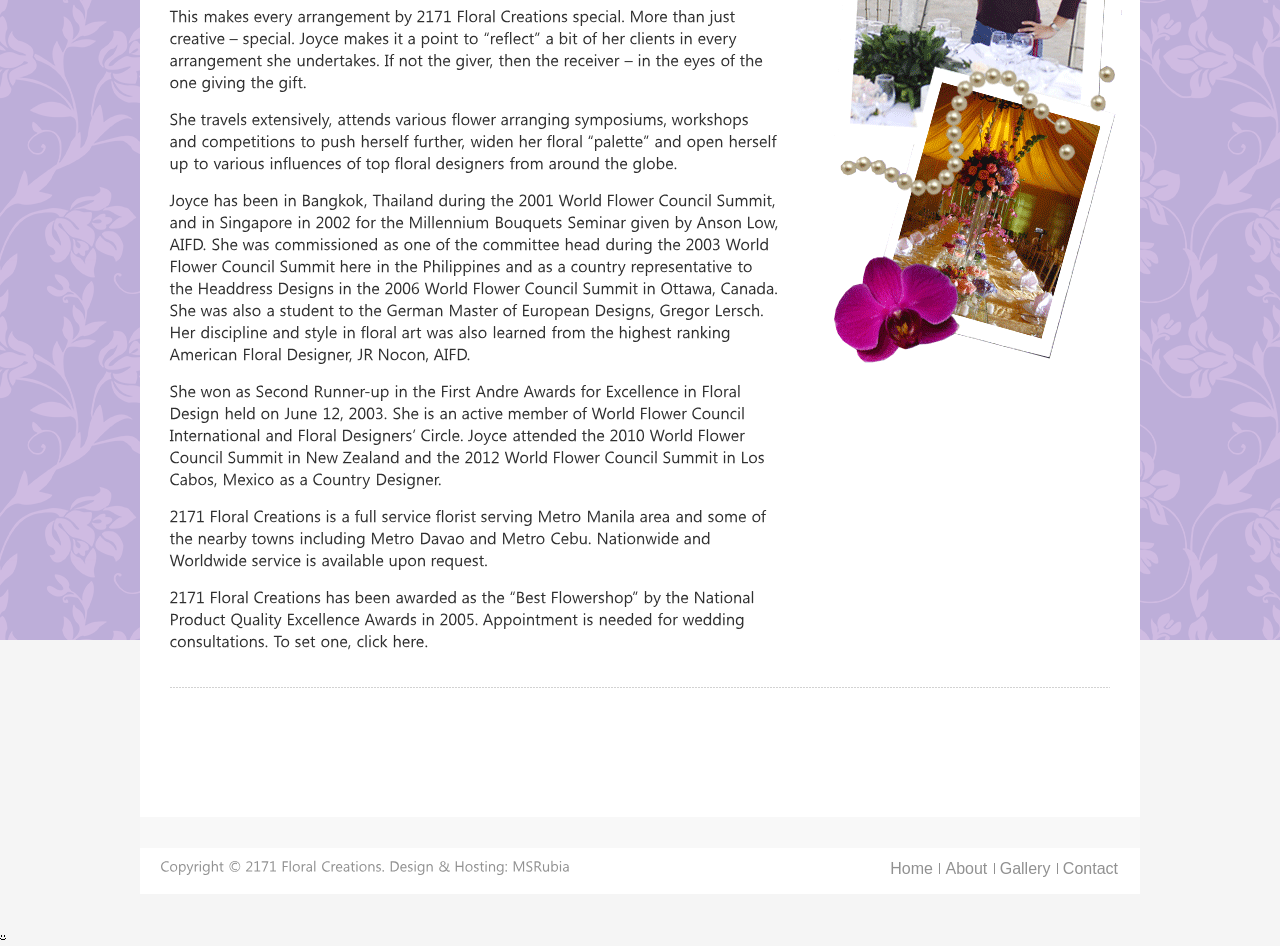Provide the bounding box coordinates of the HTML element described by the text: "Contact".

[0.83, 0.909, 0.873, 0.927]